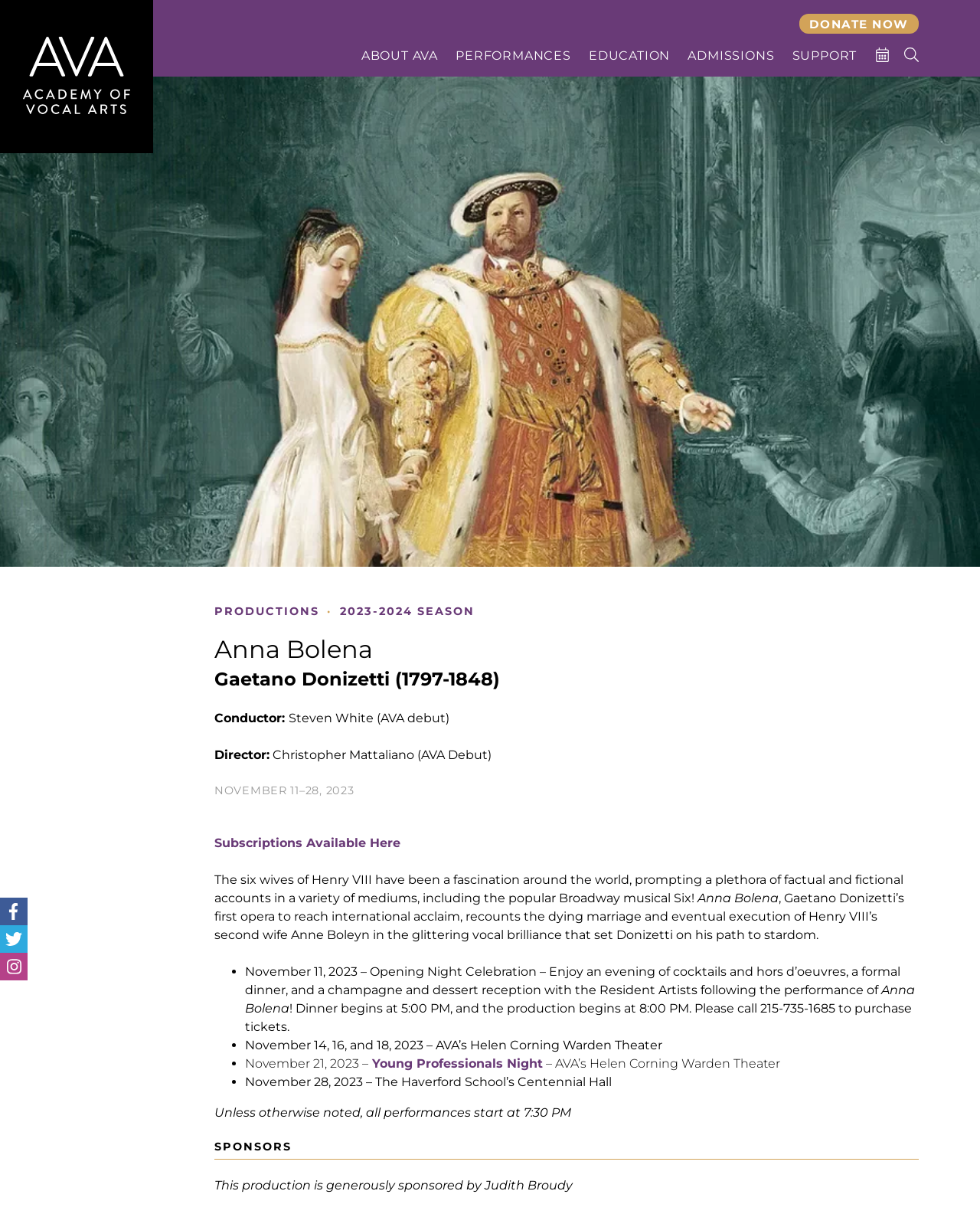Using the information from the screenshot, answer the following question thoroughly:
What is the time of the performances unless otherwise noted?

The question can be answered by looking at the StaticText 'Unless otherwise noted, all performances start at 7:30 PM' on the webpage, which indicates that the performances start at 7:30 PM unless otherwise noted.